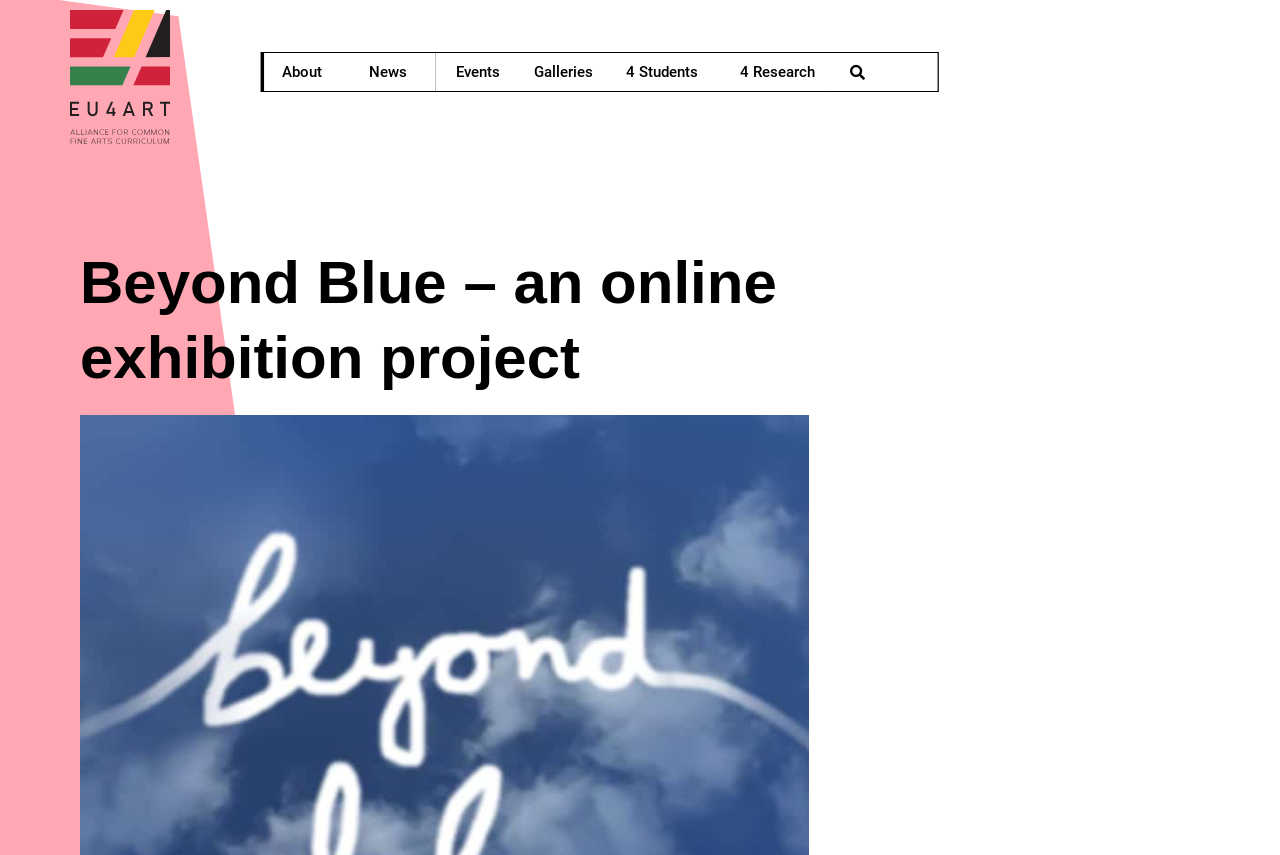Provide an in-depth caption for the contents of the webpage.

The webpage is an online exhibition project titled "Beyond Blue" created by art students from Rome, Riga, Budapest, and Dresden during the Covid-19 lockdowns. At the top left of the page, there is a link with no text. To the right of this link, there are six navigation links: "About", "News", "Events", "Galleries", "4 Students", and "4 Research", which are aligned horizontally and positioned near the top of the page. 

Below these navigation links, there is a prominent heading that reads "Beyond Blue – an online exhibition project", which is centered and takes up a significant portion of the page.